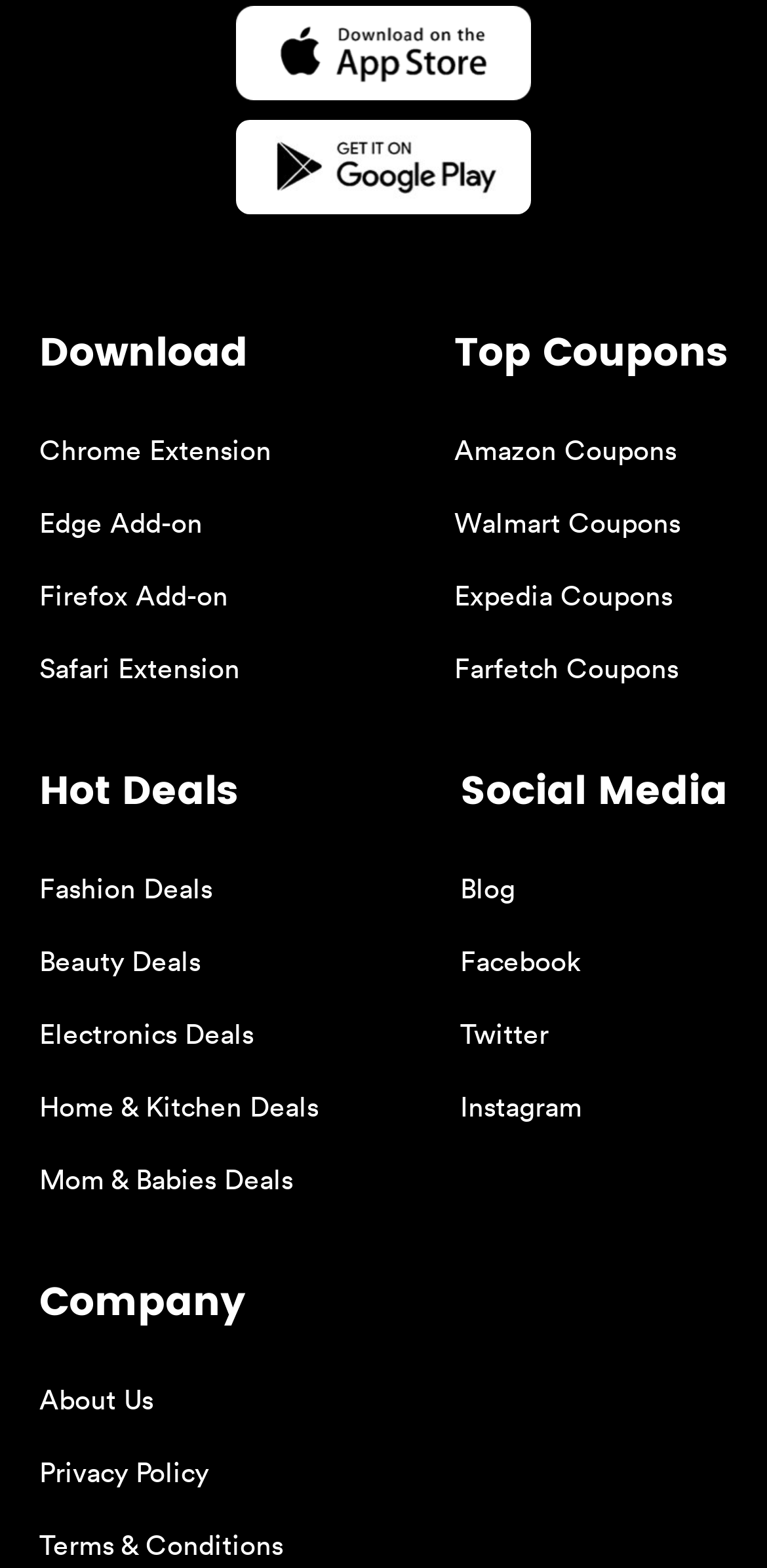What is the last company information link listed?
Provide an in-depth answer to the question, covering all aspects.

I looked at the 'Company' section and found the last link listed, which is 'Terms & Conditions'.